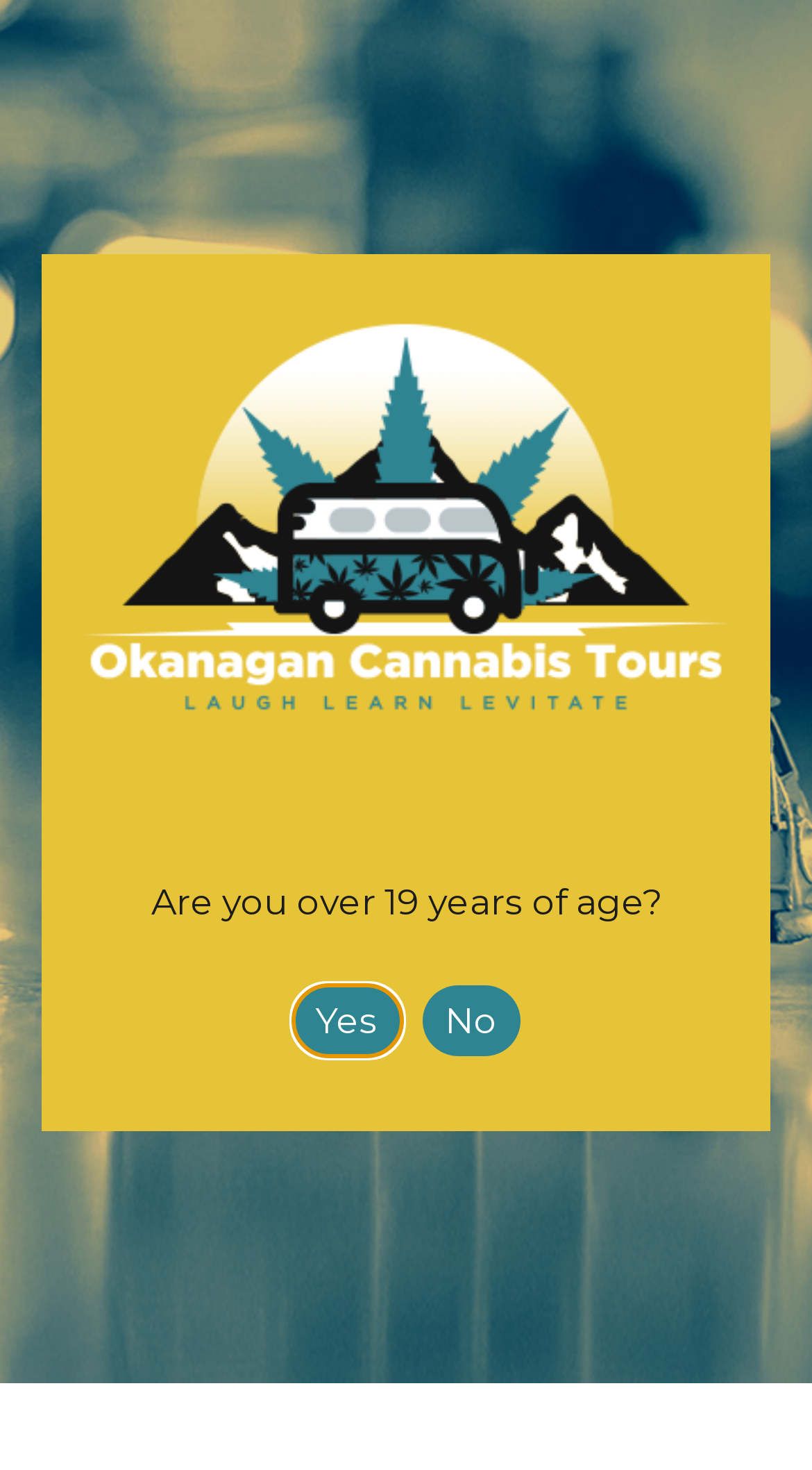Generate an in-depth caption that captures all aspects of the webpage.

The webpage is focused on age verification for Okanagan Cannabis Tours. A prominent dialog box appears in the middle of the page, asking users to verify they are over 19 years of age. The dialog box contains an image of the Okanagan Cannabis Tours logo at the top, followed by a question "Are you over 19 years of age?" and two buttons, "Yes" and "No", positioned side by side below the question.

At the top-left corner of the page, there is a link and an image, both displaying the Okanagan Cannabis Tours logo. A navigation menu button is located at the top-right corner of the page.

Below the dialog box, there are two sections. The first section is headed by "Group Events" and contains a paragraph of text describing the customized tour services offered for group events such as bachelor and bachelorette parties, birthday celebrations, and reunions.

The second section is headed by "Customized Tours" and contains a longer paragraph of text explaining the flexibility of the tour services, encouraging users to contact them to plan a customized event. This section is positioned below the "Group Events" section.